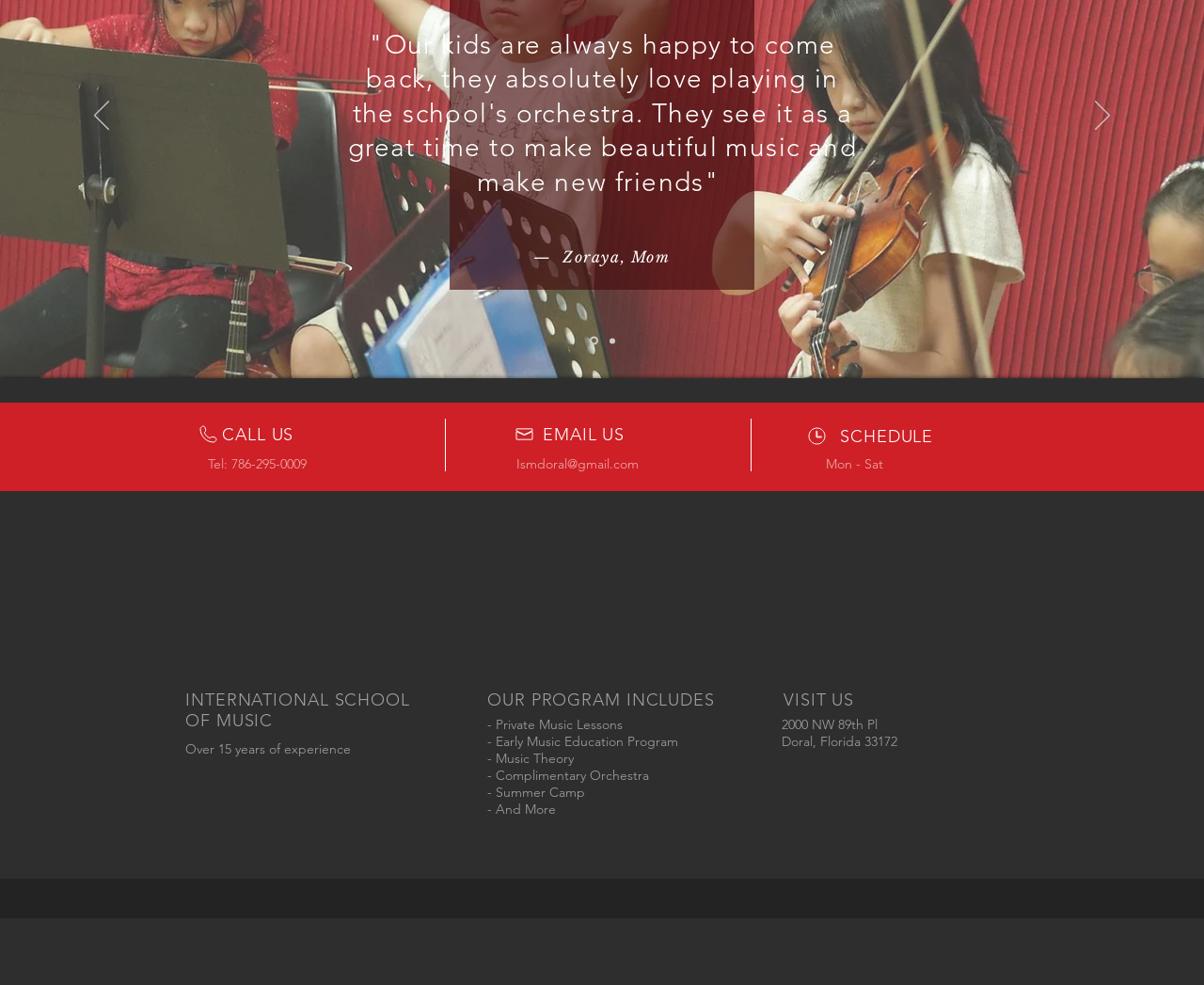What is the address of the school?
Please answer using one word or phrase, based on the screenshot.

2000 NW 89th Pl, Doral, Florida 33172